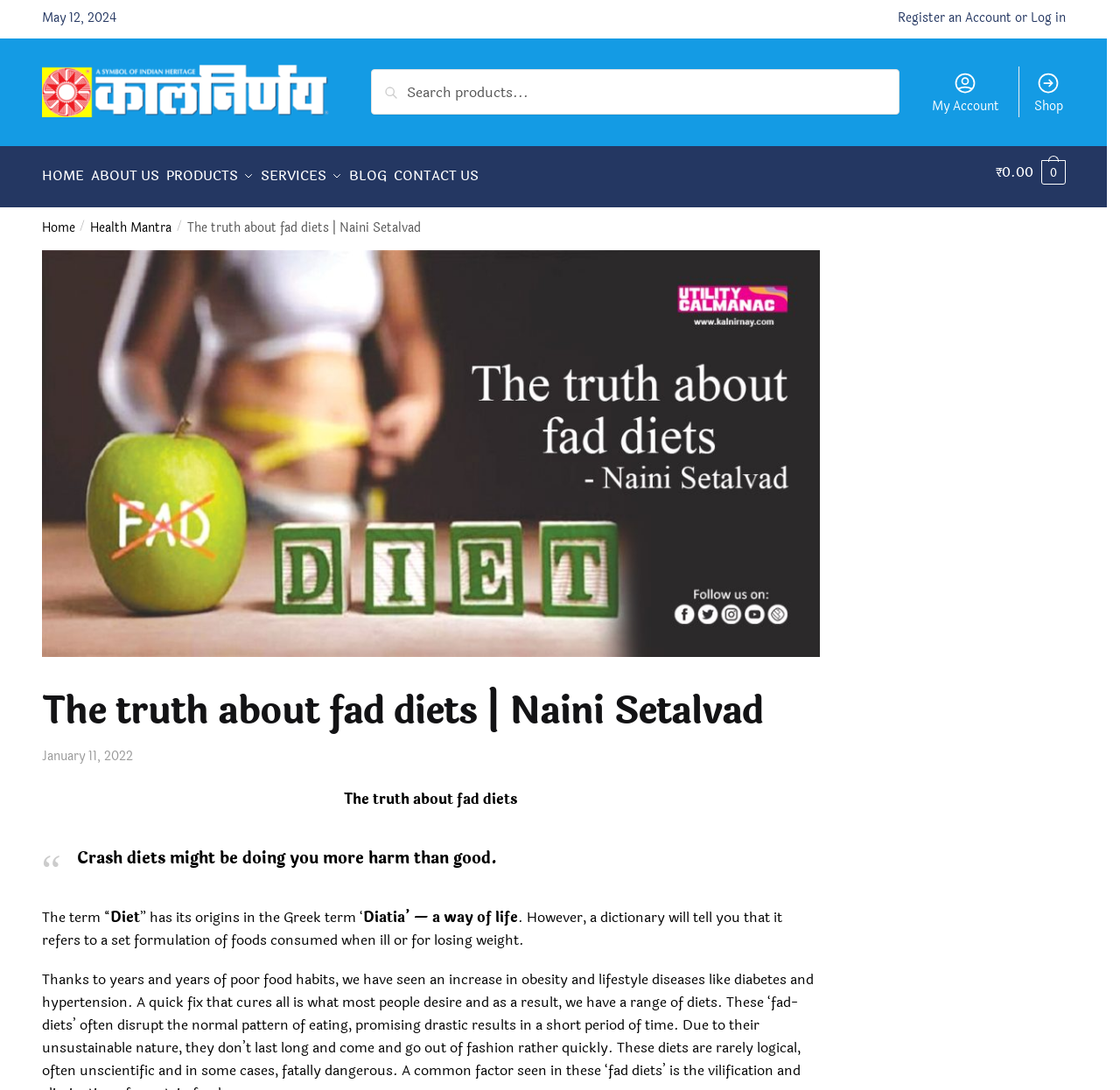Locate the bounding box of the UI element with the following description: "Shop".

[0.914, 0.061, 0.959, 0.107]